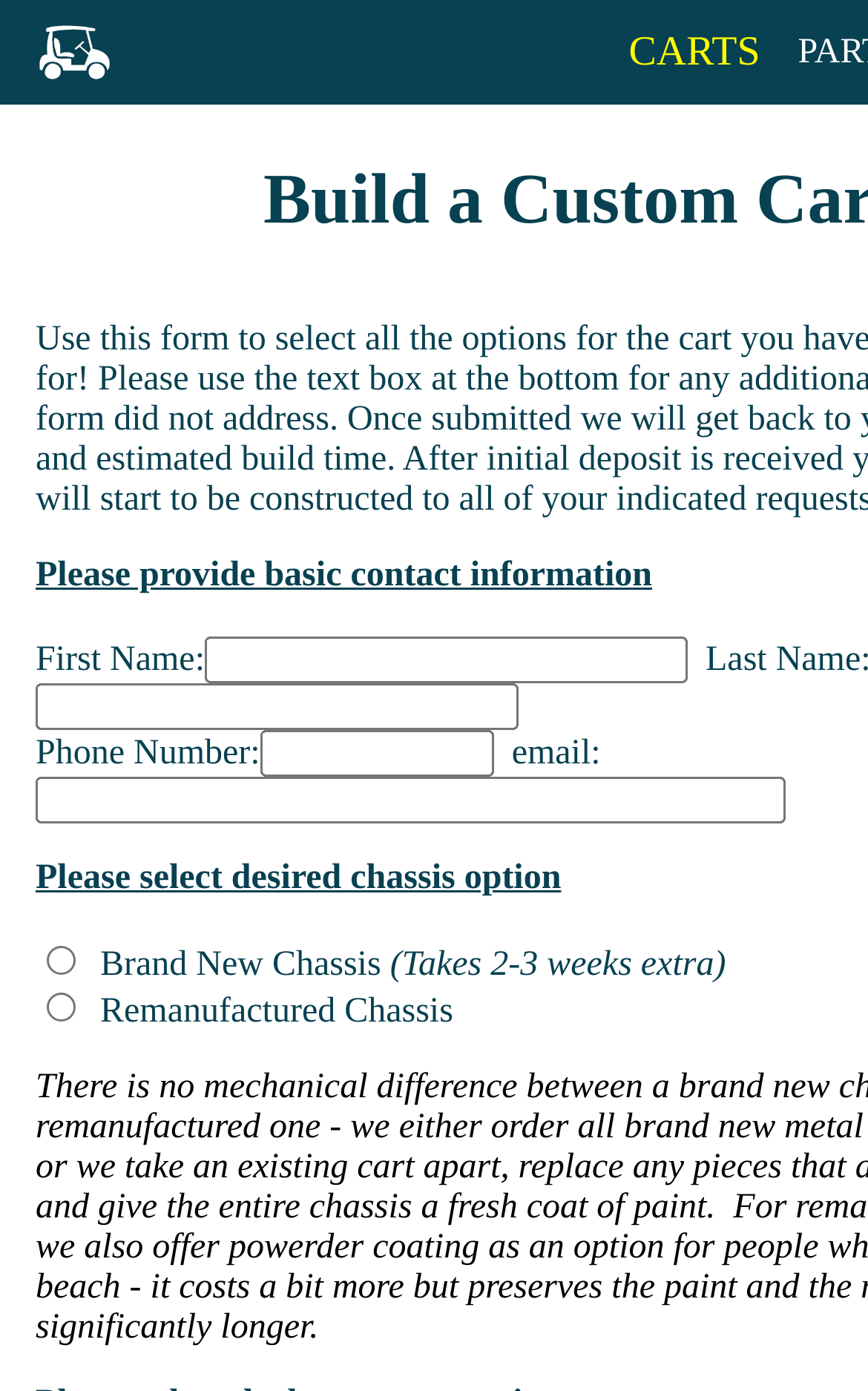How many textboxes are there? Based on the screenshot, please respond with a single word or phrase.

5